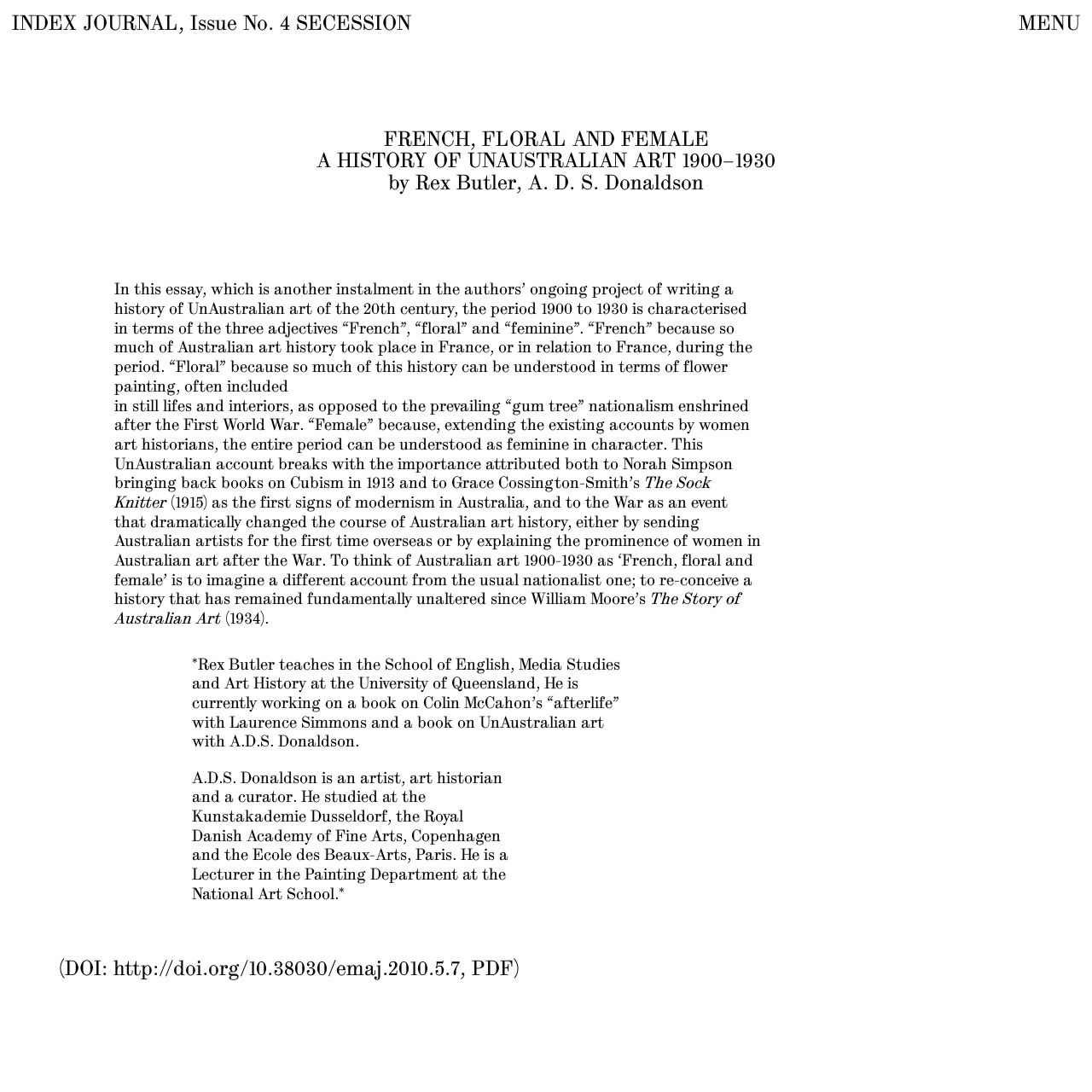Who are the authors of the essay?
Using the visual information, answer the question in a single word or phrase.

Rex Butler and A. D. S. Donaldson